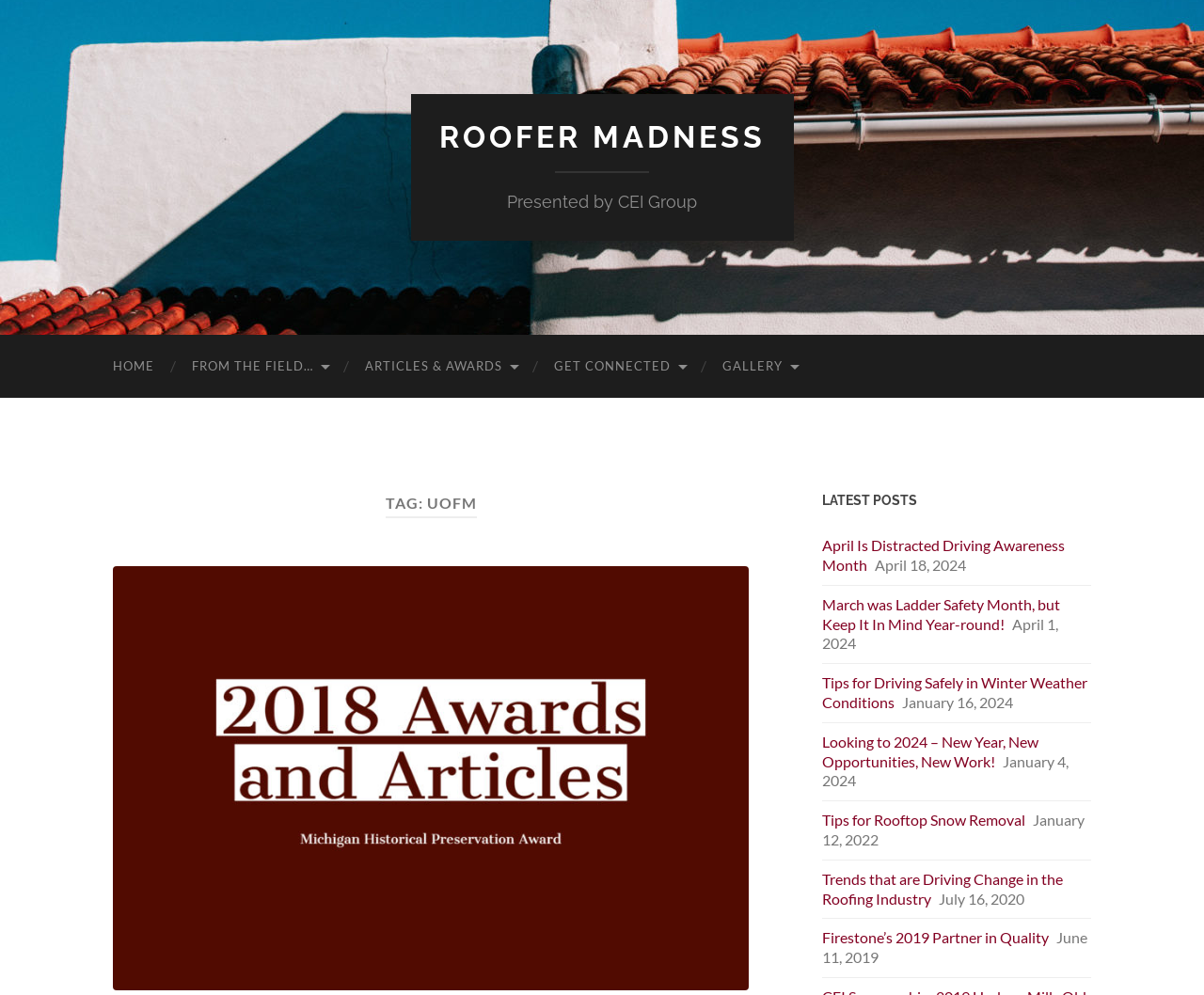Locate the bounding box coordinates of the clickable region to complete the following instruction: "Read the article 'Trends that are Driving Change in the Roofing Industry'."

[0.683, 0.874, 0.883, 0.912]